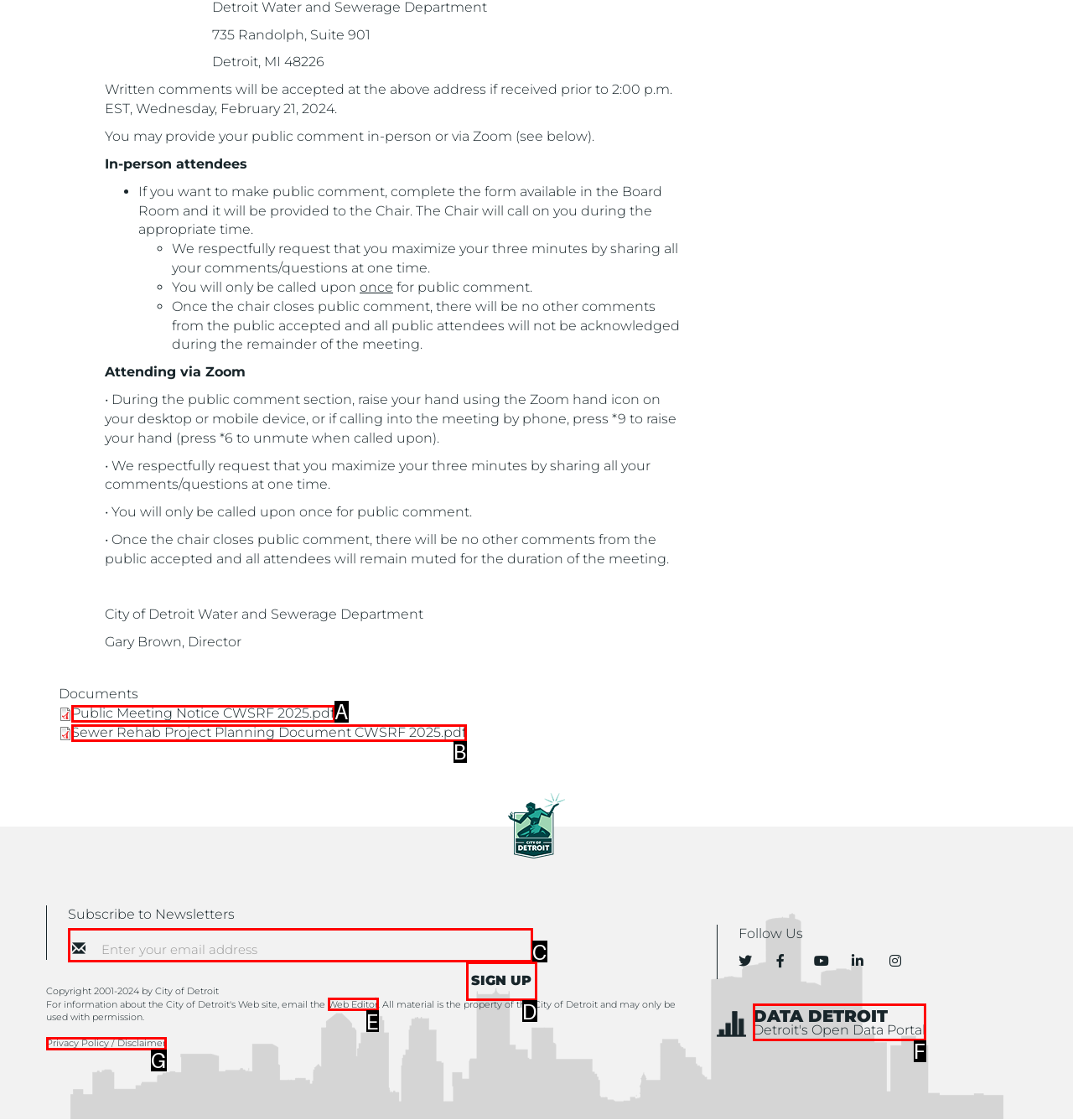Tell me which one HTML element best matches the description: name="commit" value="Sign Up"
Answer with the option's letter from the given choices directly.

D